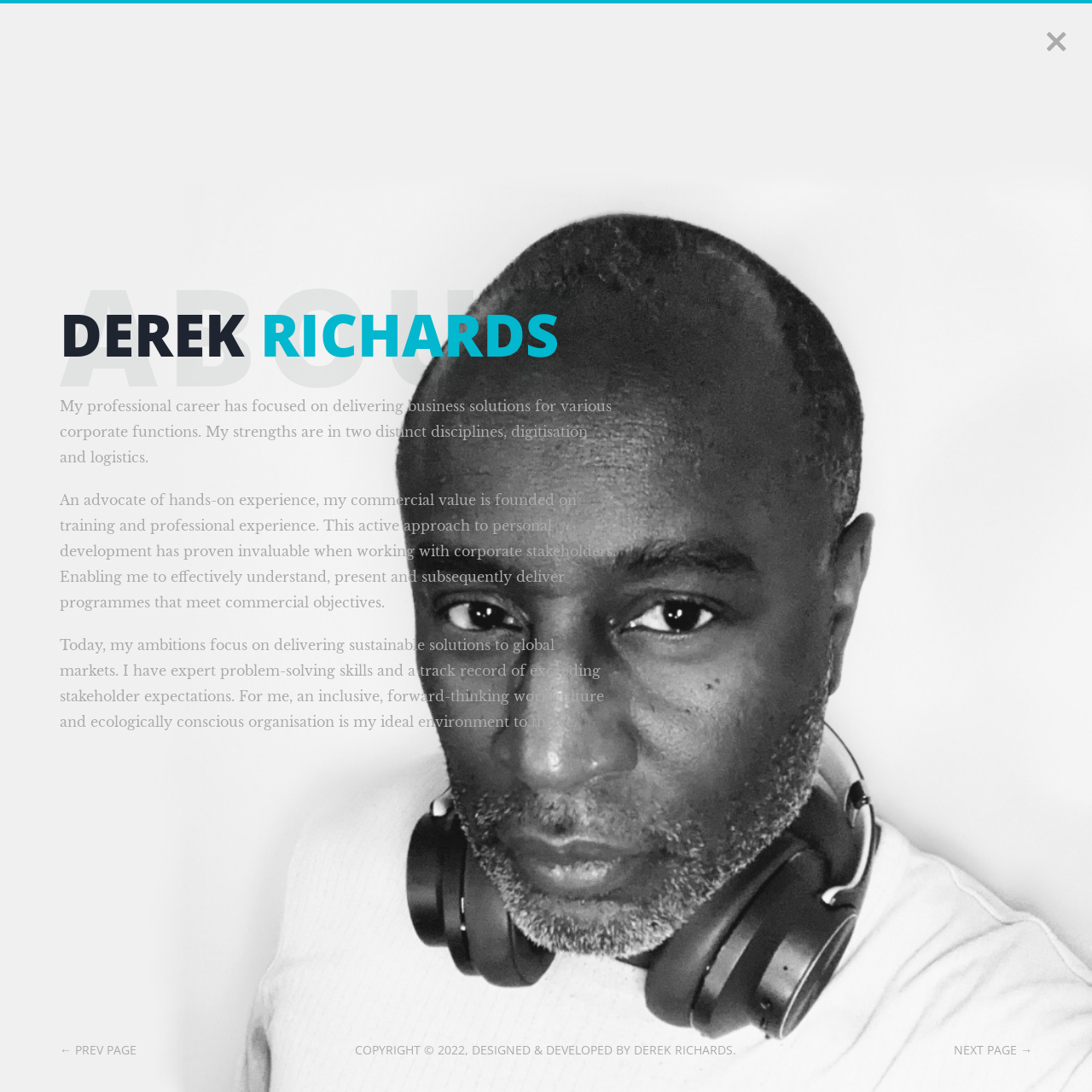Please answer the following query using a single word or phrase: 
What is the copyright year mentioned on the webpage?

2022